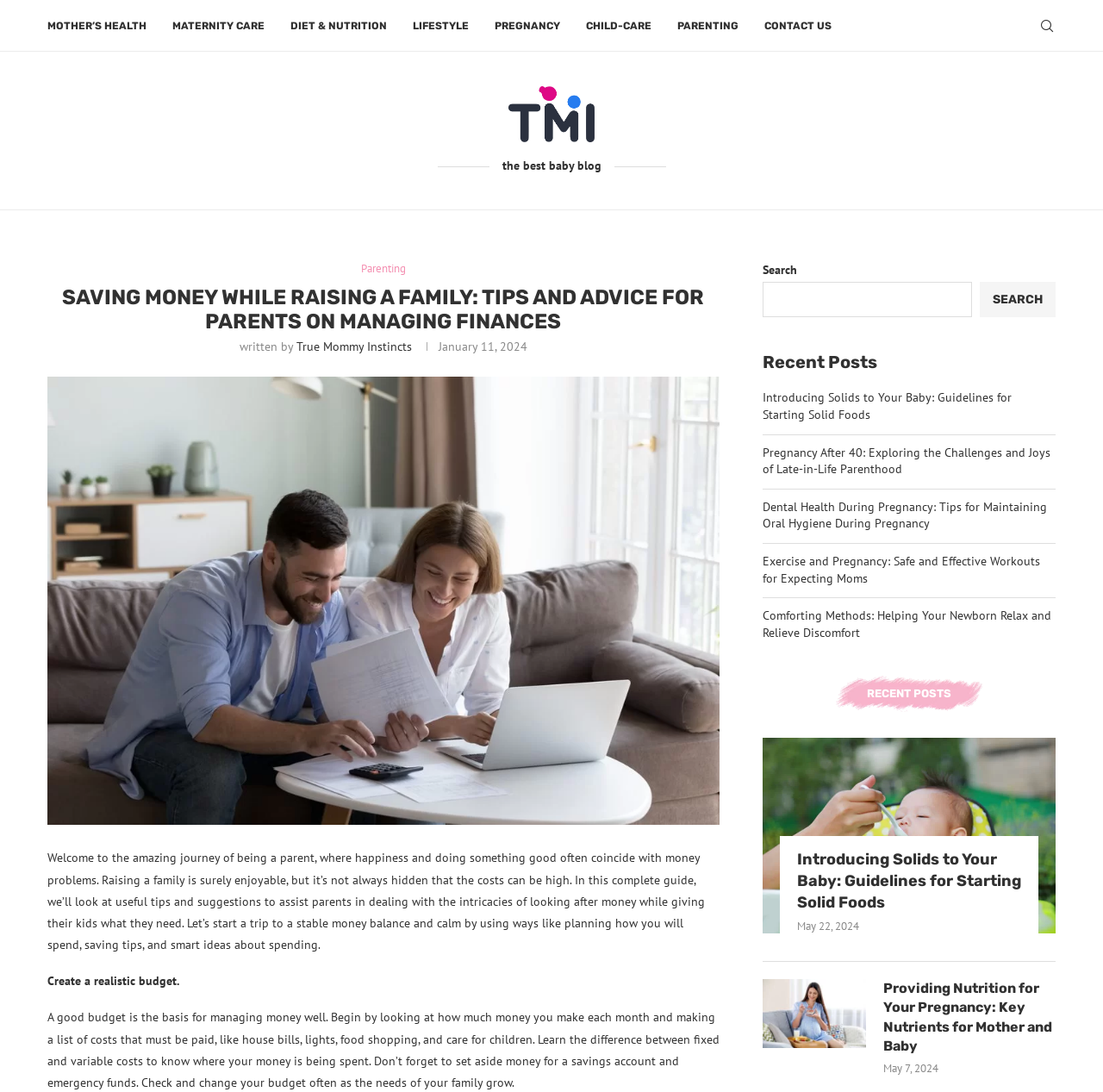Determine the bounding box coordinates for the UI element matching this description: "True Mommy Instincts".

[0.269, 0.31, 0.373, 0.324]